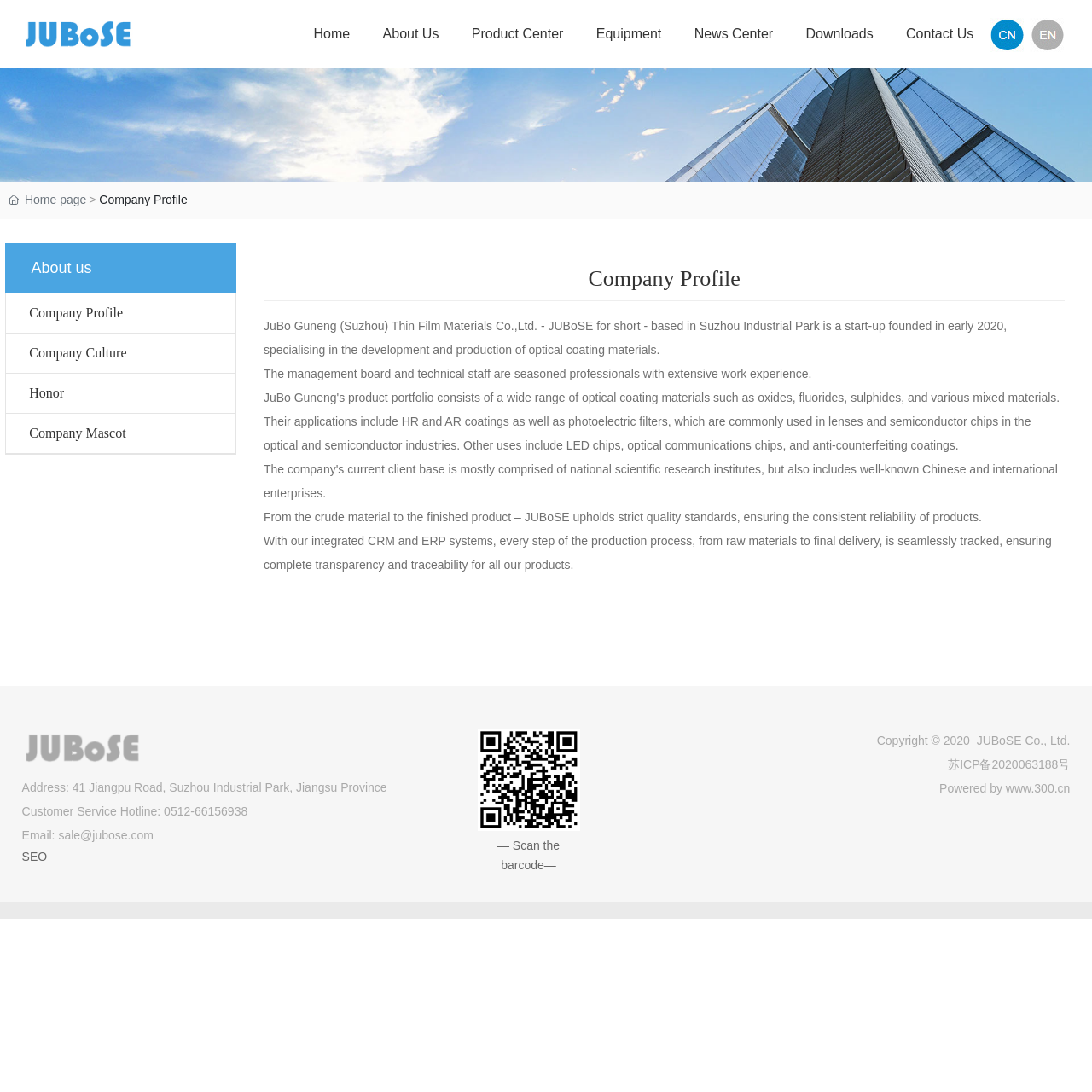Determine the bounding box coordinates for the clickable element to execute this instruction: "Click Jobs". Provide the coordinates as four float numbers between 0 and 1, i.e., [left, top, right, bottom].

None